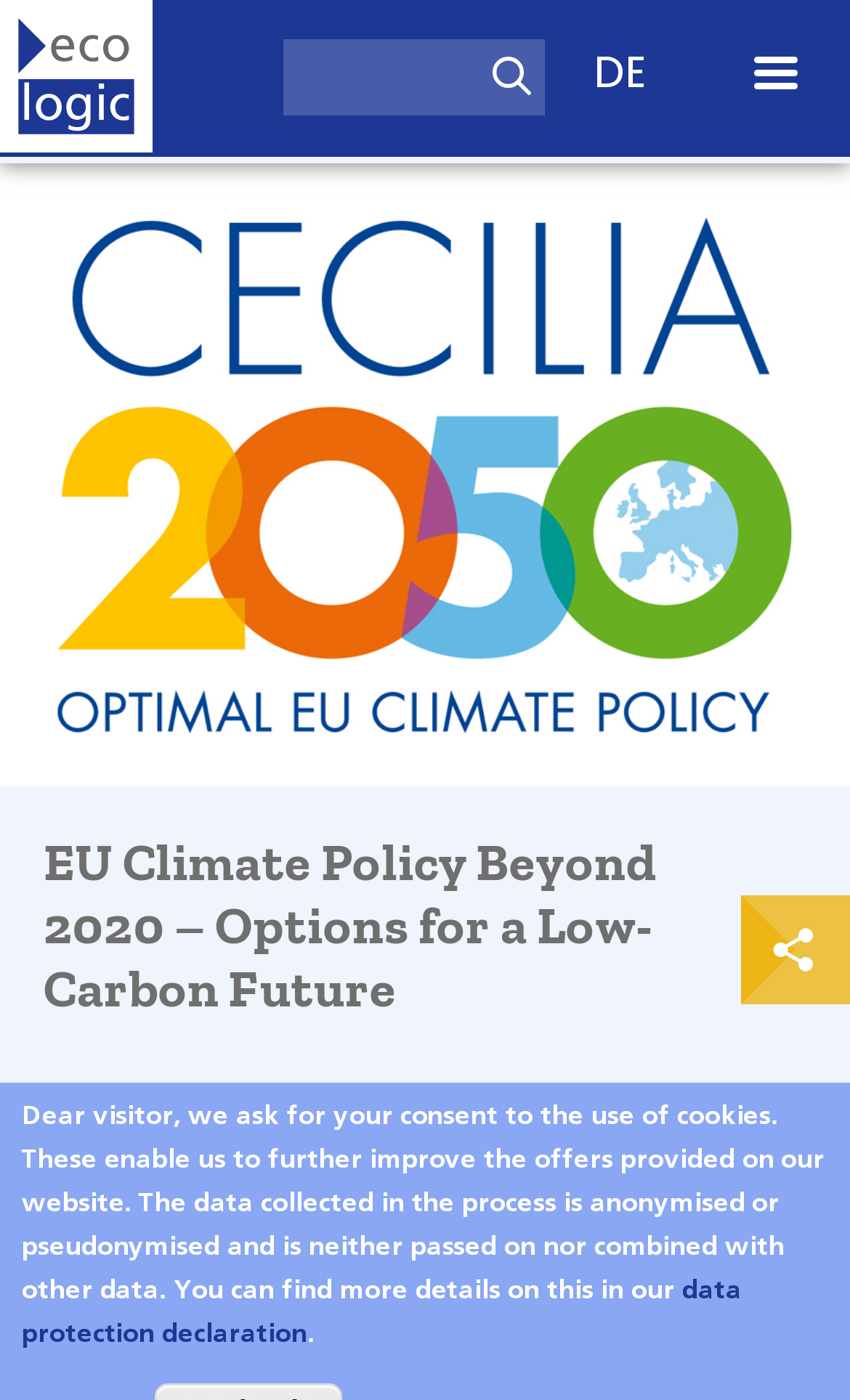Answer the question using only a single word or phrase: 
How many social media sharing options are available?

5